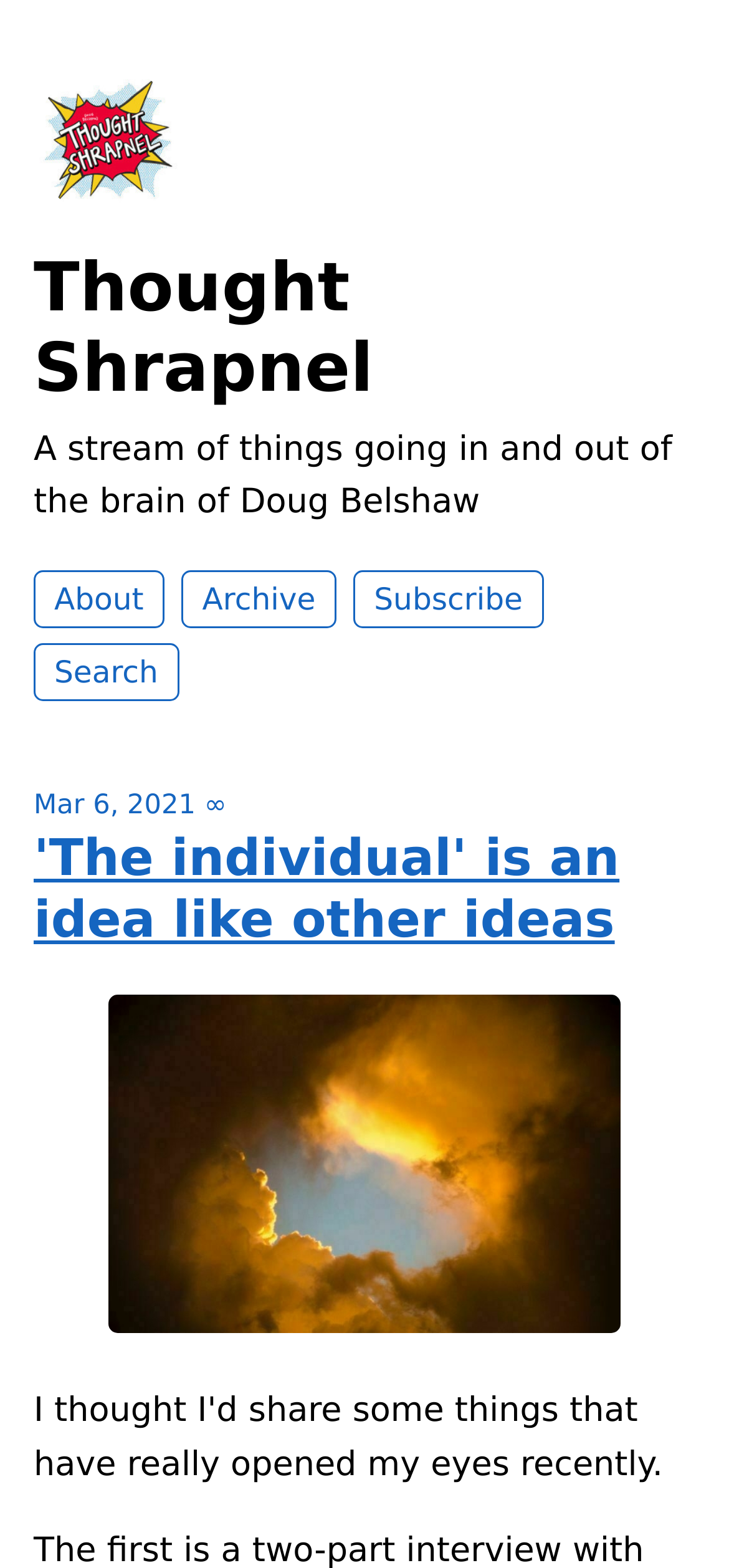Bounding box coordinates should be provided in the format (top-left x, top-left y, bottom-right x, bottom-right y) with all values between 0 and 1. Identify the bounding box for this UI element: Mar 6, 2021 ∞

[0.046, 0.504, 0.311, 0.523]